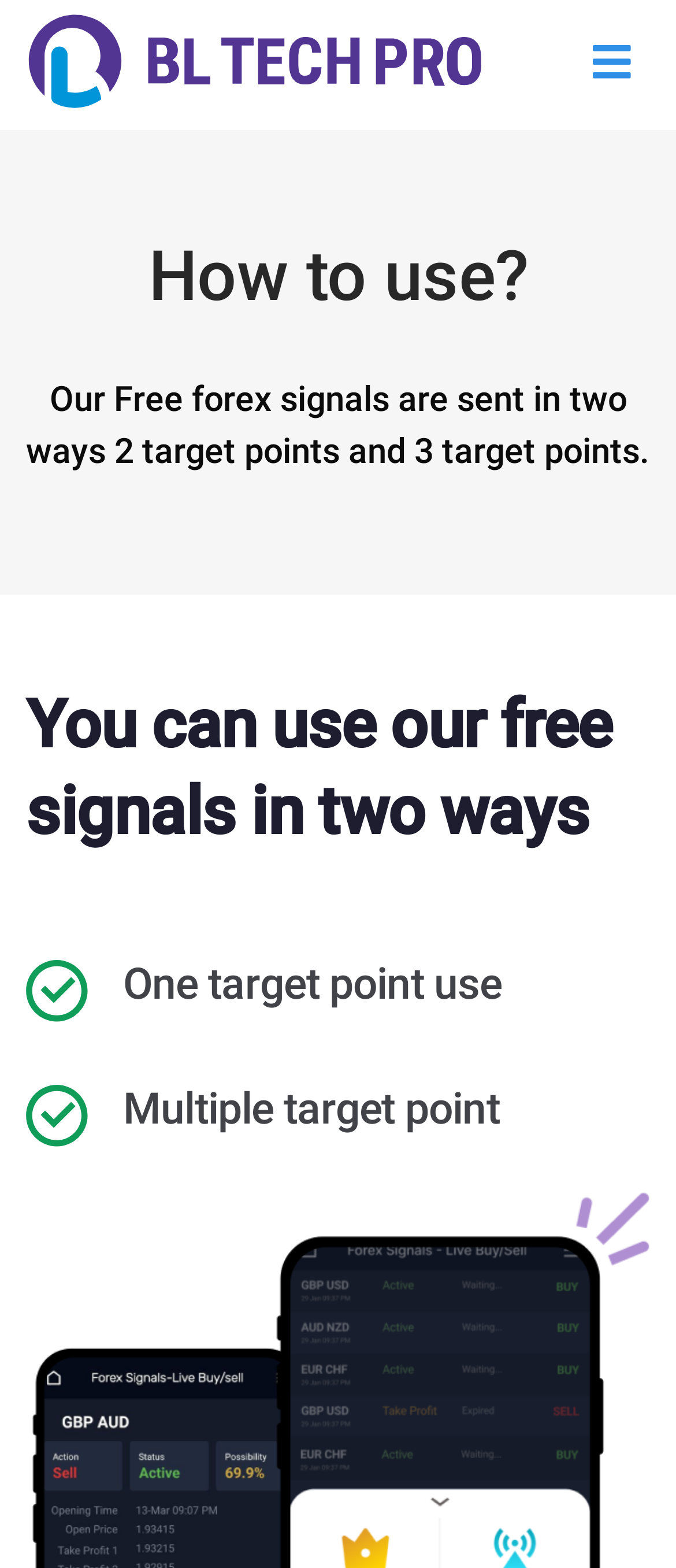What type of content is being discussed on this webpage?
Please give a detailed and elaborate explanation in response to the question.

The webpage mentions 'forex signals' and 'target points', which are terms commonly used in trading, particularly in the foreign exchange market. This suggests that the content being discussed on this webpage is related to trading.